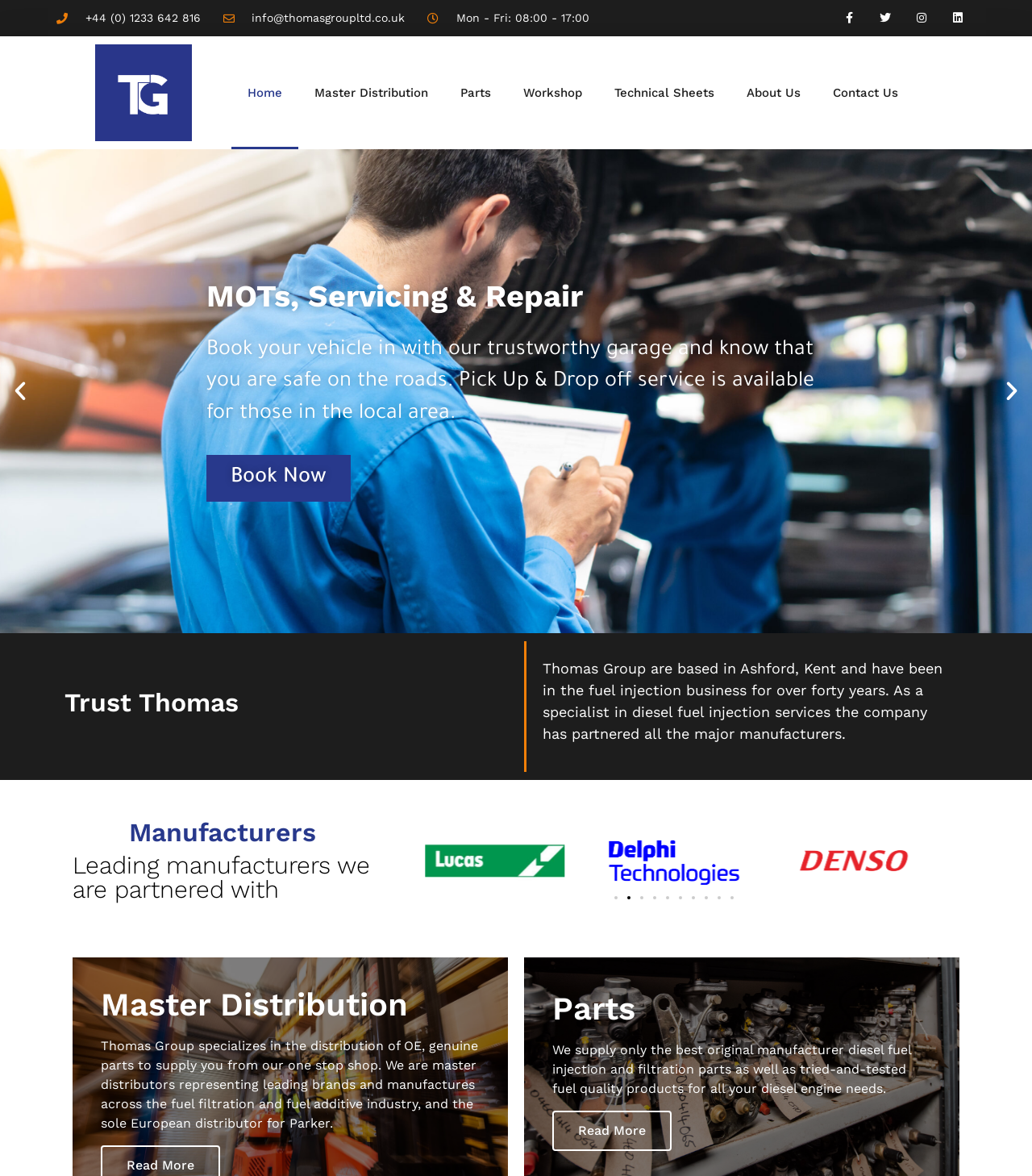Identify the bounding box for the UI element that is described as follows: "Contact Us".

[0.791, 0.031, 0.886, 0.127]